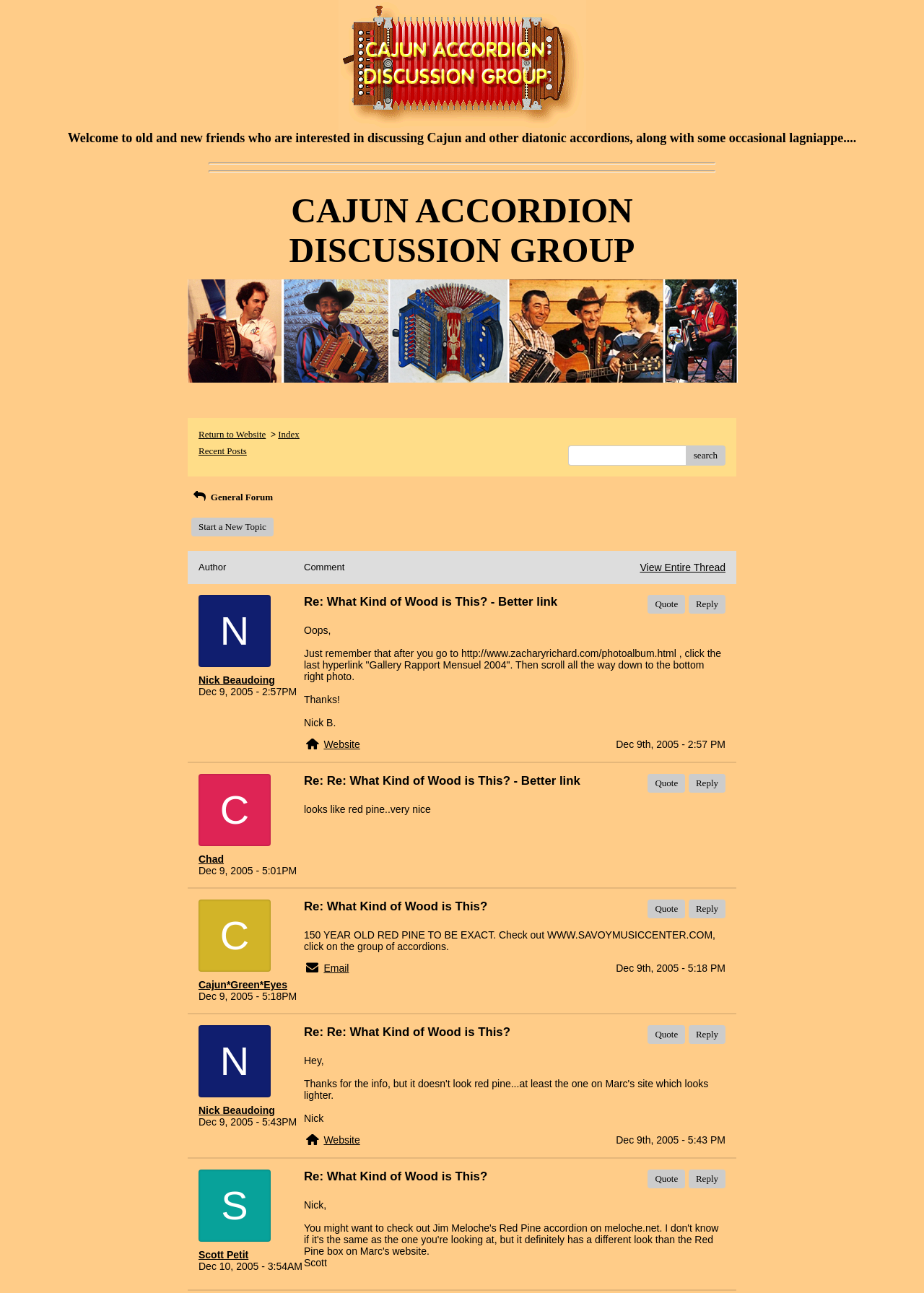Based on the provided description, "Chad", find the bounding box of the corresponding UI element in the screenshot.

[0.215, 0.66, 0.316, 0.669]